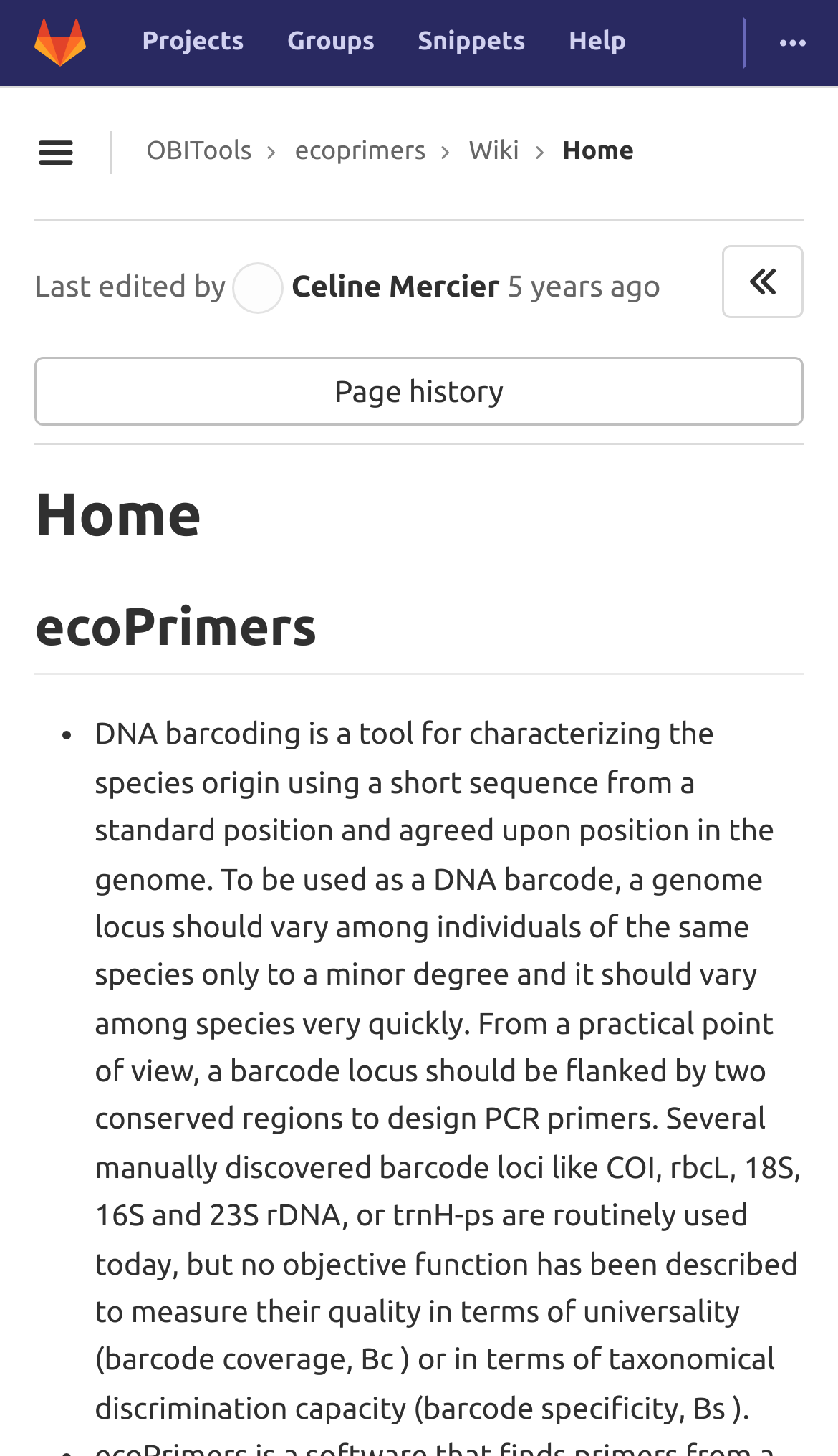Please identify the bounding box coordinates of the element's region that should be clicked to execute the following instruction: "Check the page history". The bounding box coordinates must be four float numbers between 0 and 1, i.e., [left, top, right, bottom].

[0.041, 0.245, 0.959, 0.292]